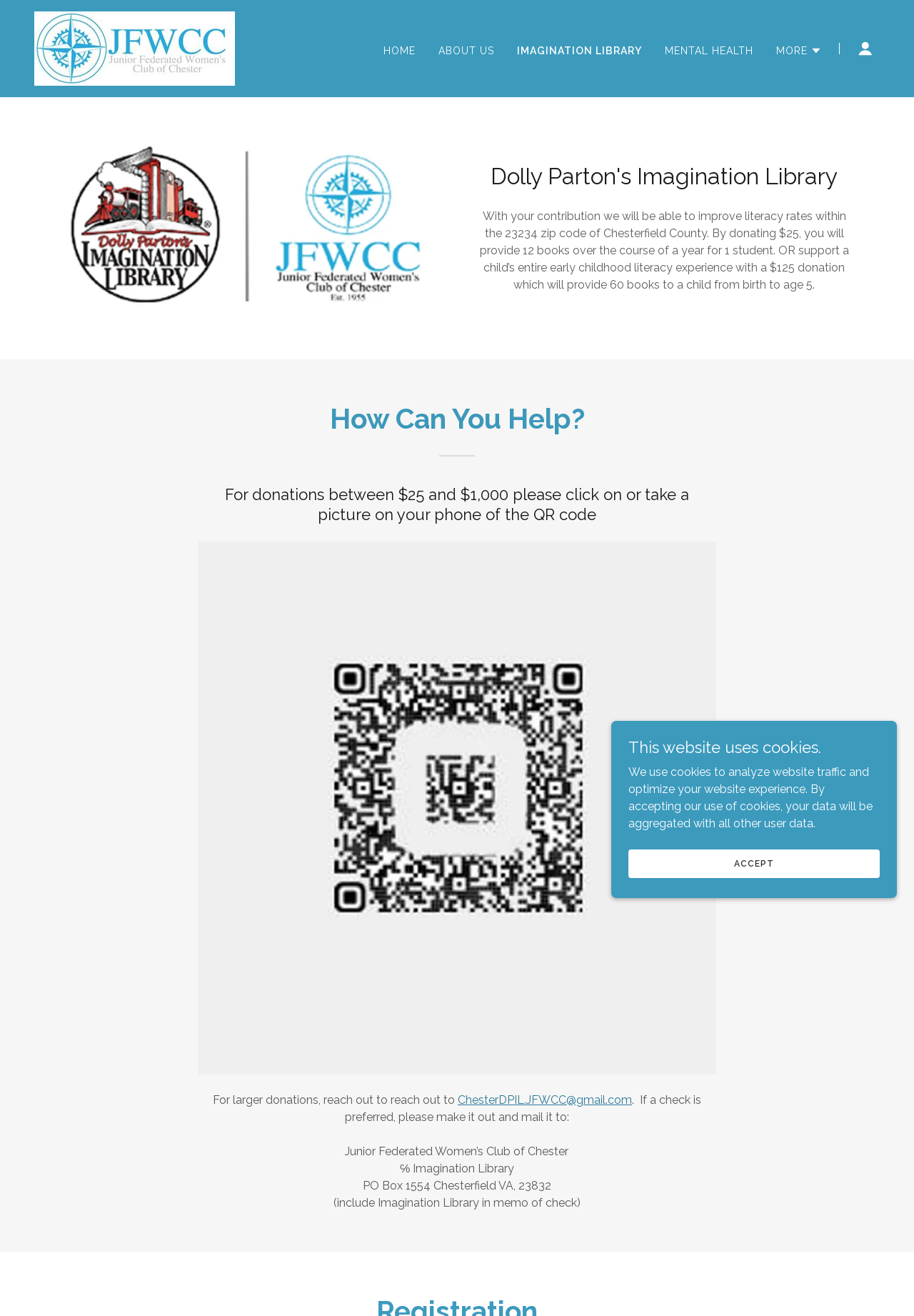Predict the bounding box of the UI element based on the description: "About Us". The coordinates should be four float numbers between 0 and 1, formatted as [left, top, right, bottom].

[0.475, 0.029, 0.545, 0.048]